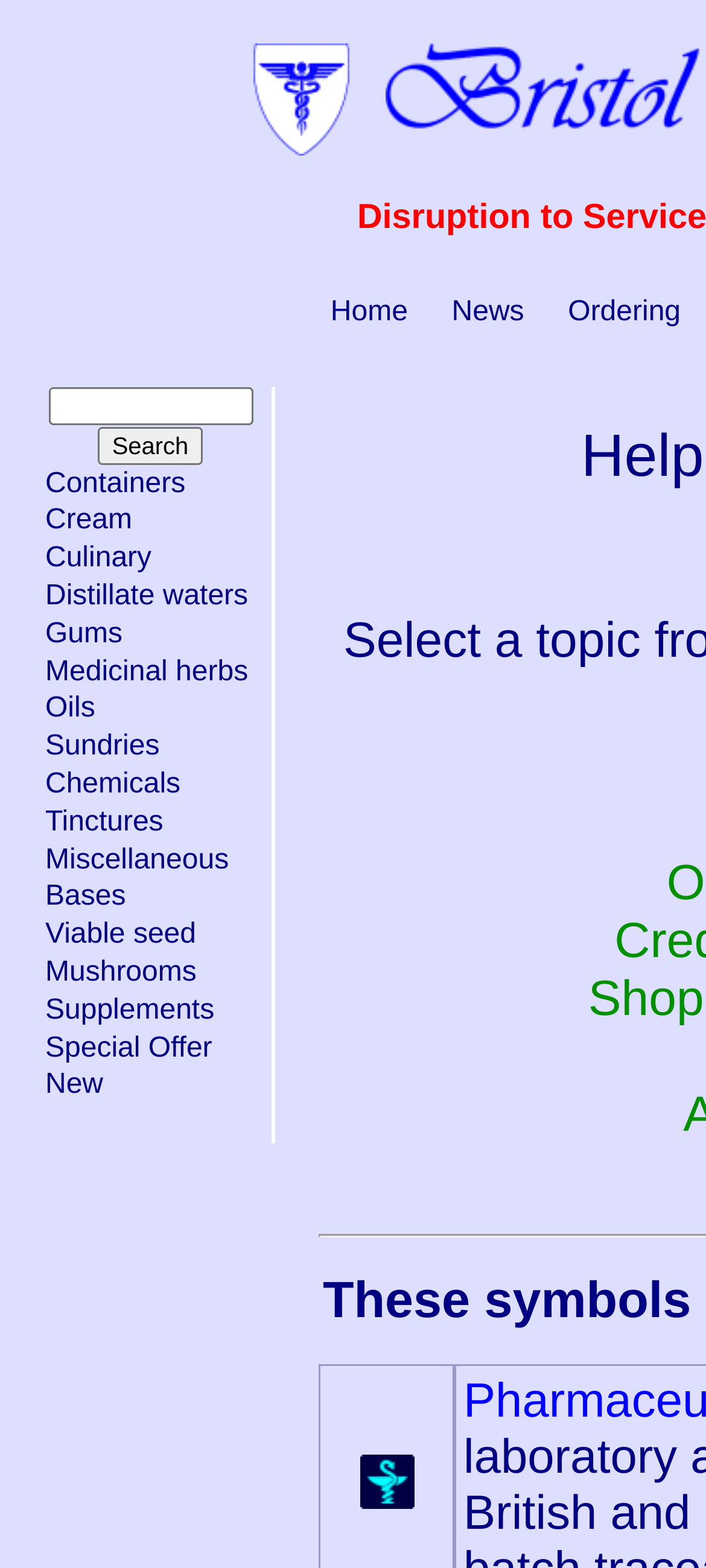Give a comprehensive overview of the webpage, including key elements.

The webpage is a help page for Bristol Botanicals, a supplier of high-grade botanicals. At the top, there is a logo image of Bristol Botanicals Ltd, positioned slightly to the right of the center. Below the logo, there is a navigation menu with links to "Home", "News", and "Ordering", spaced evenly apart. 

To the left of the navigation menu, there is a search bar with a textbox and a "Search" button. Below the search bar, there is a list of 17 links to various categories, including "Containers", "Cream", "Culinary", and others, arranged vertically in a single column. 

At the bottom of the page, there is an image related to "Pharmaceutical Grade" botanicals, positioned near the center. Overall, the webpage has a simple and organized layout, with a focus on providing easy access to different categories of botanicals and a search function.